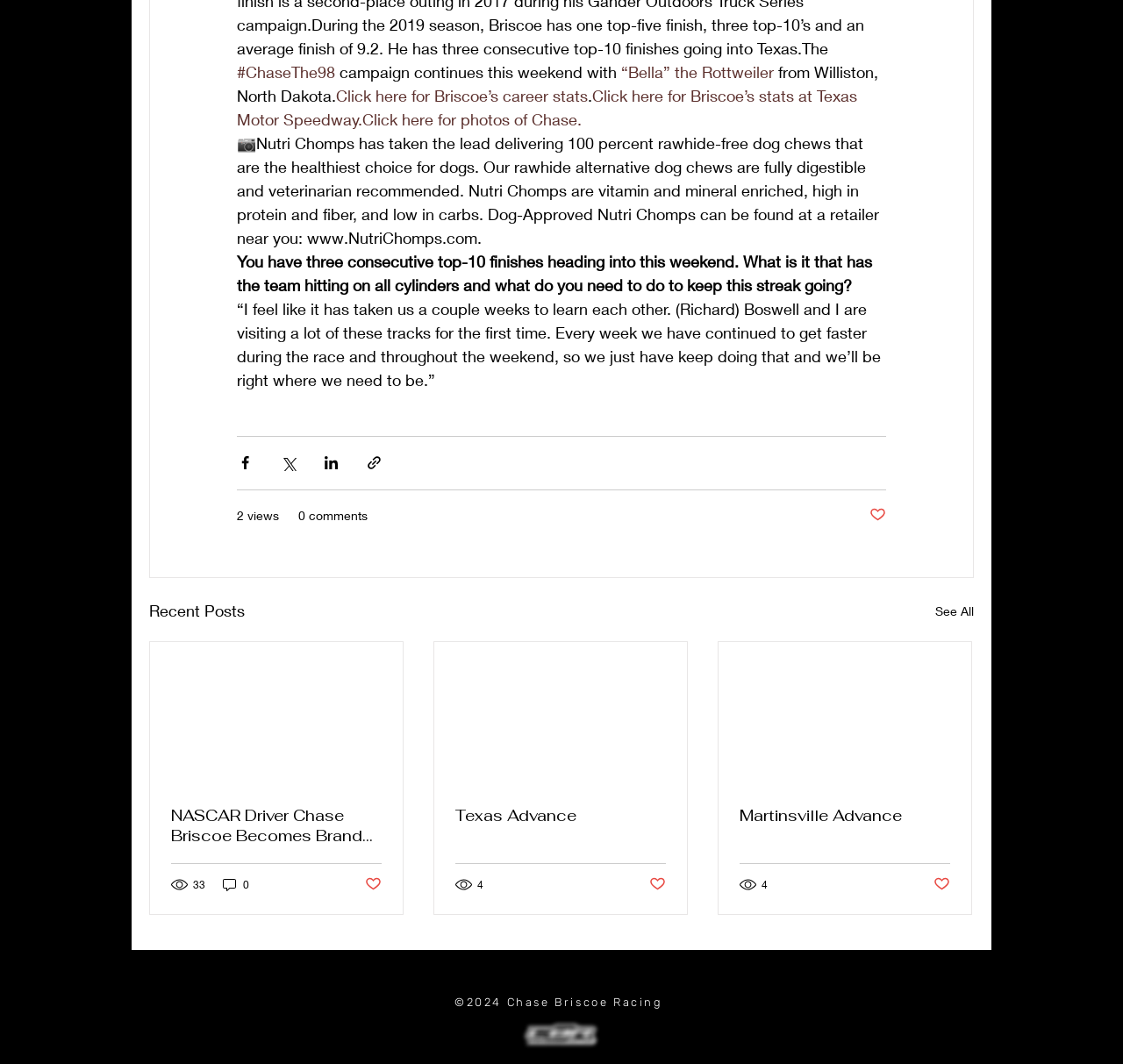Find and indicate the bounding box coordinates of the region you should select to follow the given instruction: "Click on the link to view Briscoe’s career stats".

[0.299, 0.081, 0.523, 0.099]